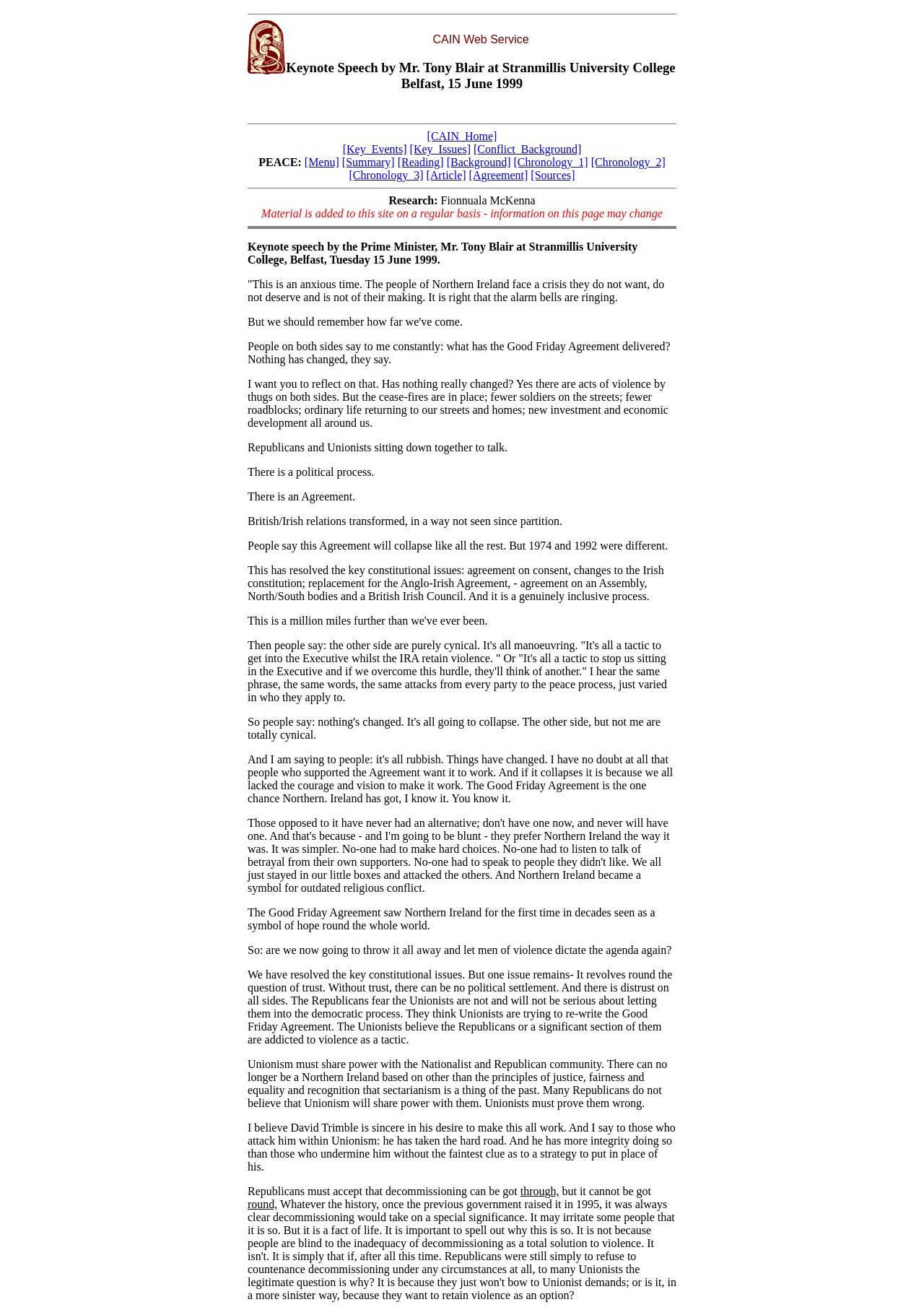Who is the speaker of the keynote speech?
Ensure your answer is thorough and detailed.

The speaker of the keynote speech is Mr. Tony Blair, who was the Prime Minister of the United Kingdom at the time of the speech.